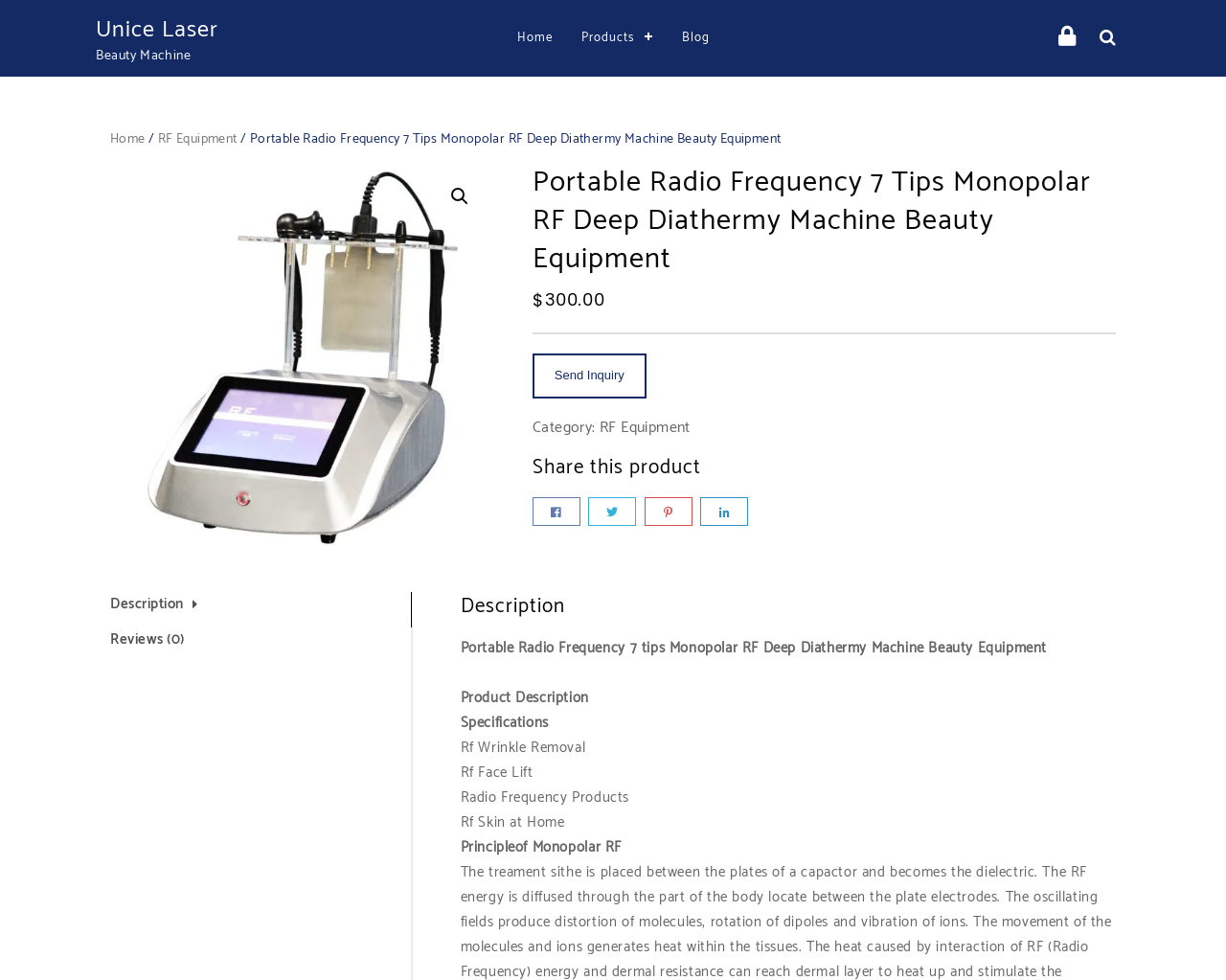Use a single word or phrase to answer the question: What is the price of the product?

$300.00